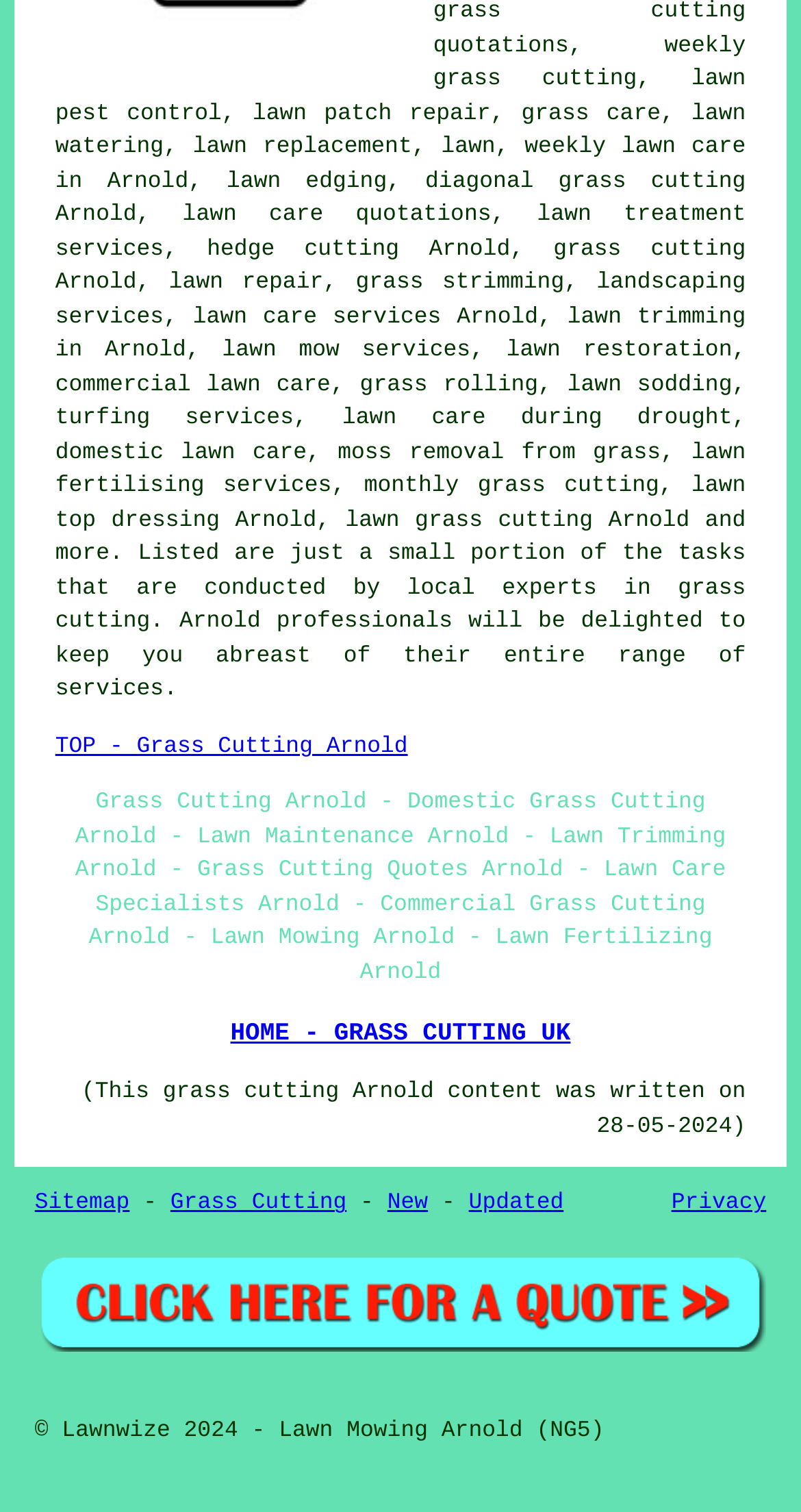Determine the bounding box coordinates of the section to be clicked to follow the instruction: "click on TOP - Grass Cutting Arnold". The coordinates should be given as four float numbers between 0 and 1, formatted as [left, top, right, bottom].

[0.069, 0.486, 0.509, 0.503]